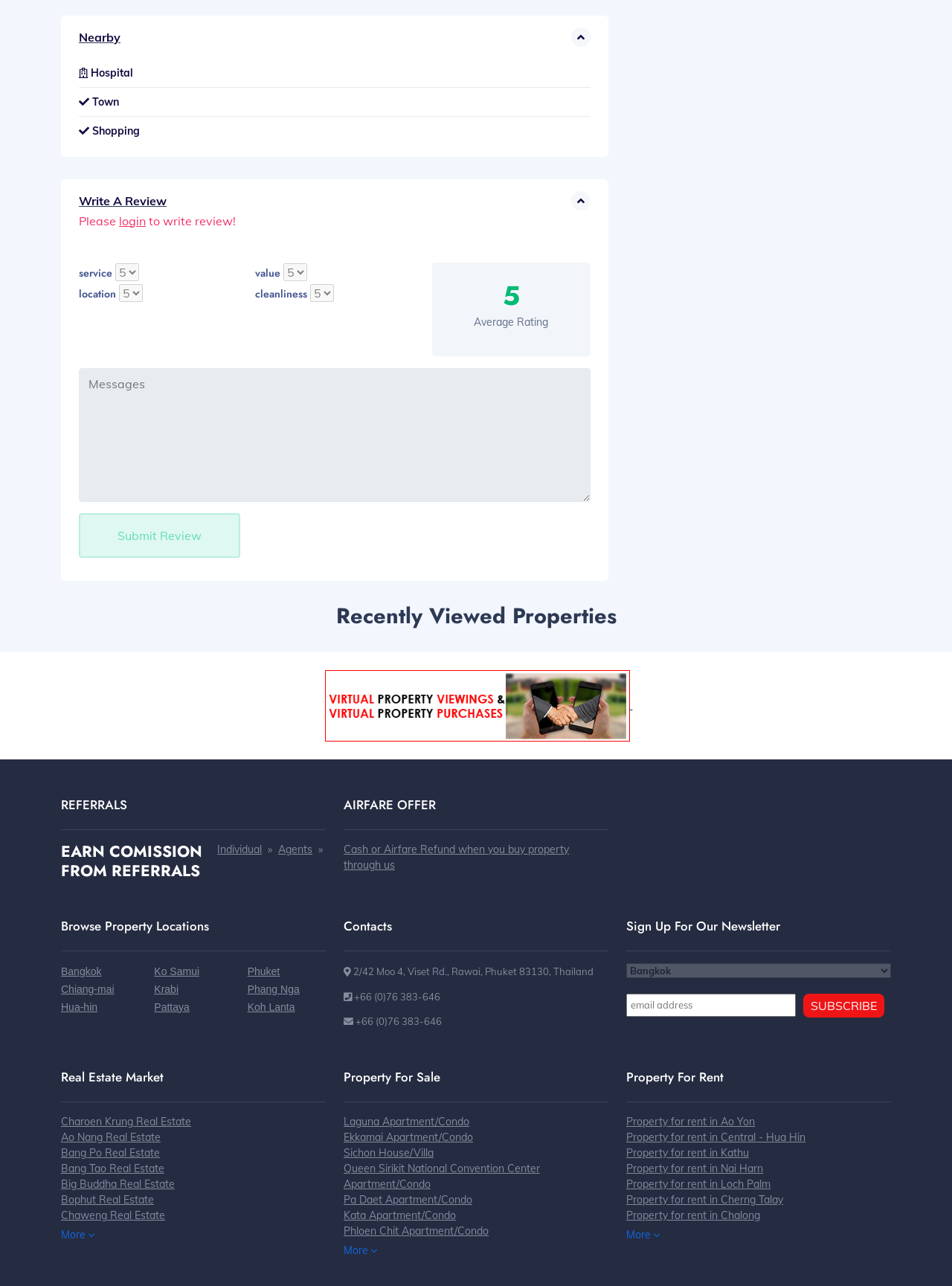Please find the bounding box coordinates of the element that you should click to achieve the following instruction: "Select a service rating". The coordinates should be presented as four float numbers between 0 and 1: [left, top, right, bottom].

[0.121, 0.205, 0.146, 0.219]